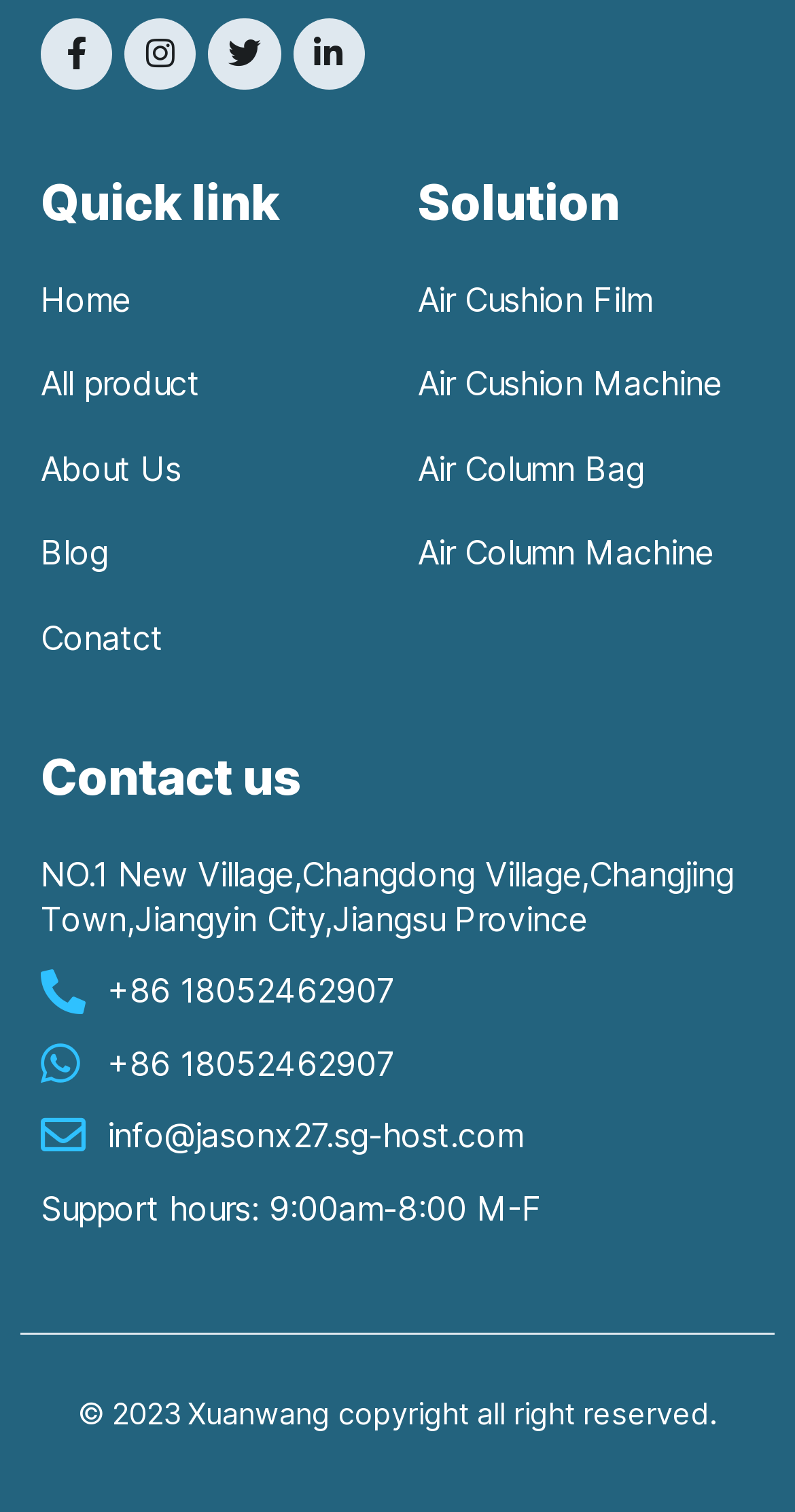What is the phone number for contact?
Give a detailed explanation using the information visible in the image.

The phone number for contact is +86 18052462907, which is mentioned twice in the Contact us section.